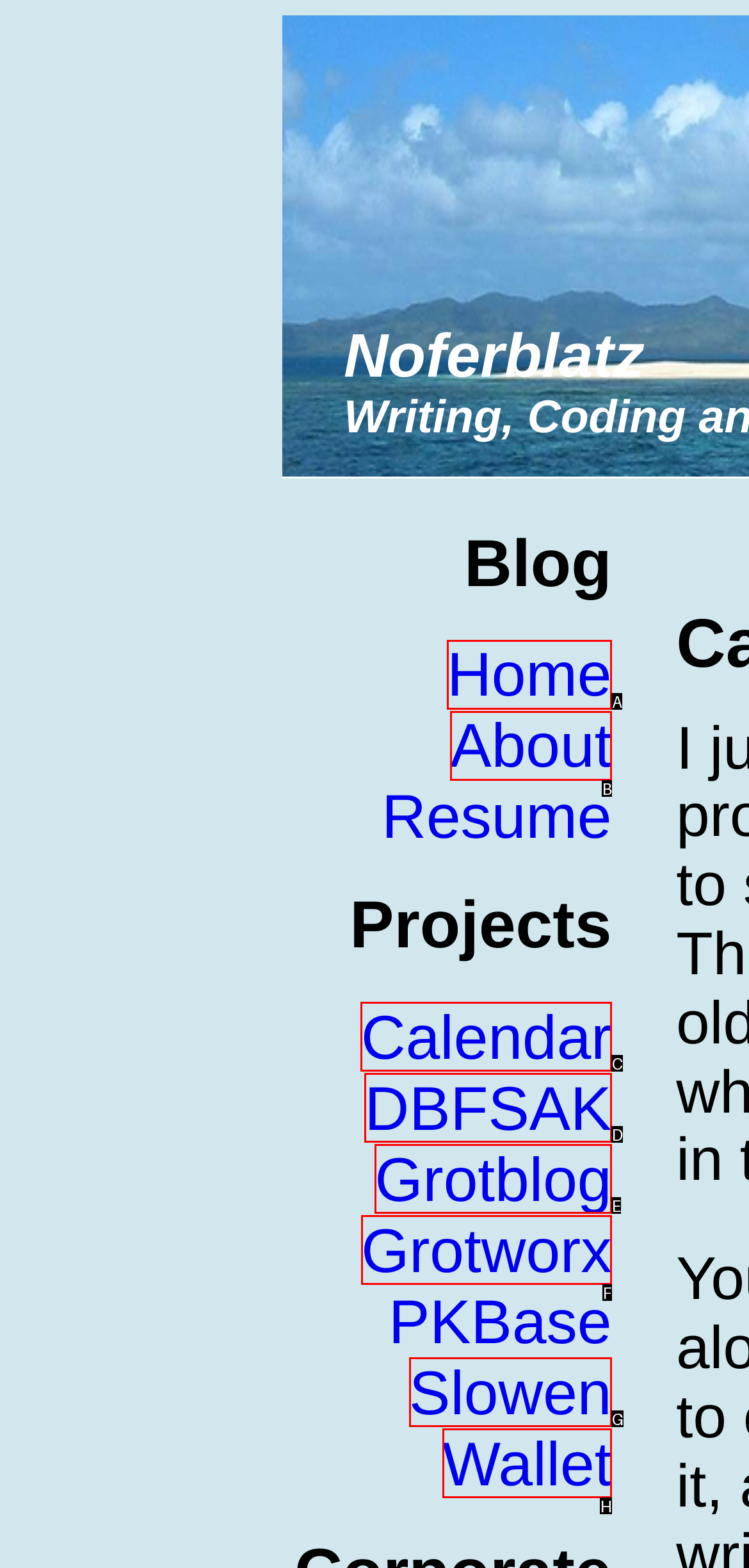Identify the letter of the UI element that fits the description: parent_node: Comment * name="comment"
Respond with the letter of the option directly.

None